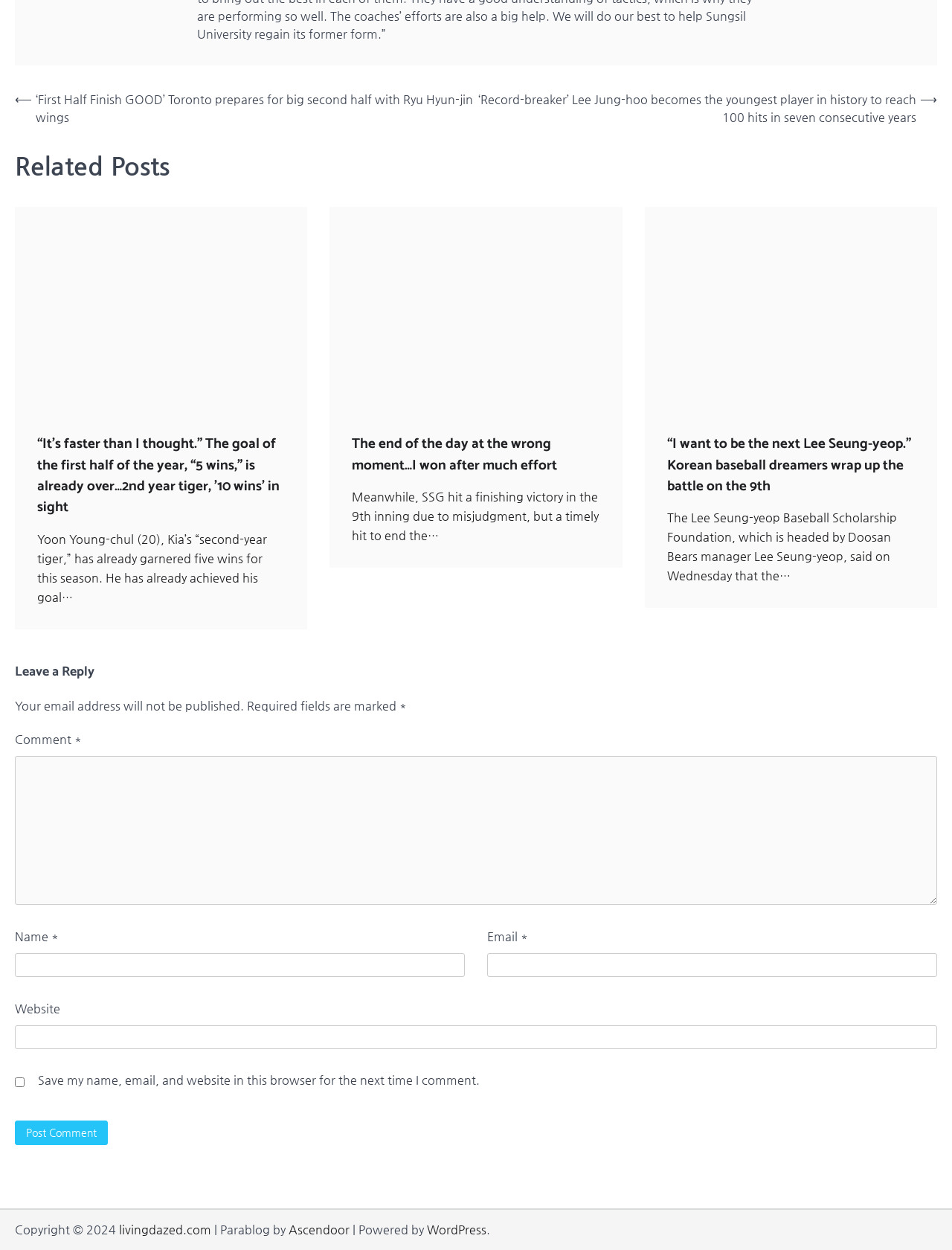Please provide a comprehensive response to the question based on the details in the image: What is the purpose of the 'Leave a Reply' section?

The 'Leave a Reply' section contains text fields for 'Name', 'Email', and 'Website', as well as a checkbox to save the user's information for future comments. This suggests that the purpose of this section is to allow users to leave comments on the post.